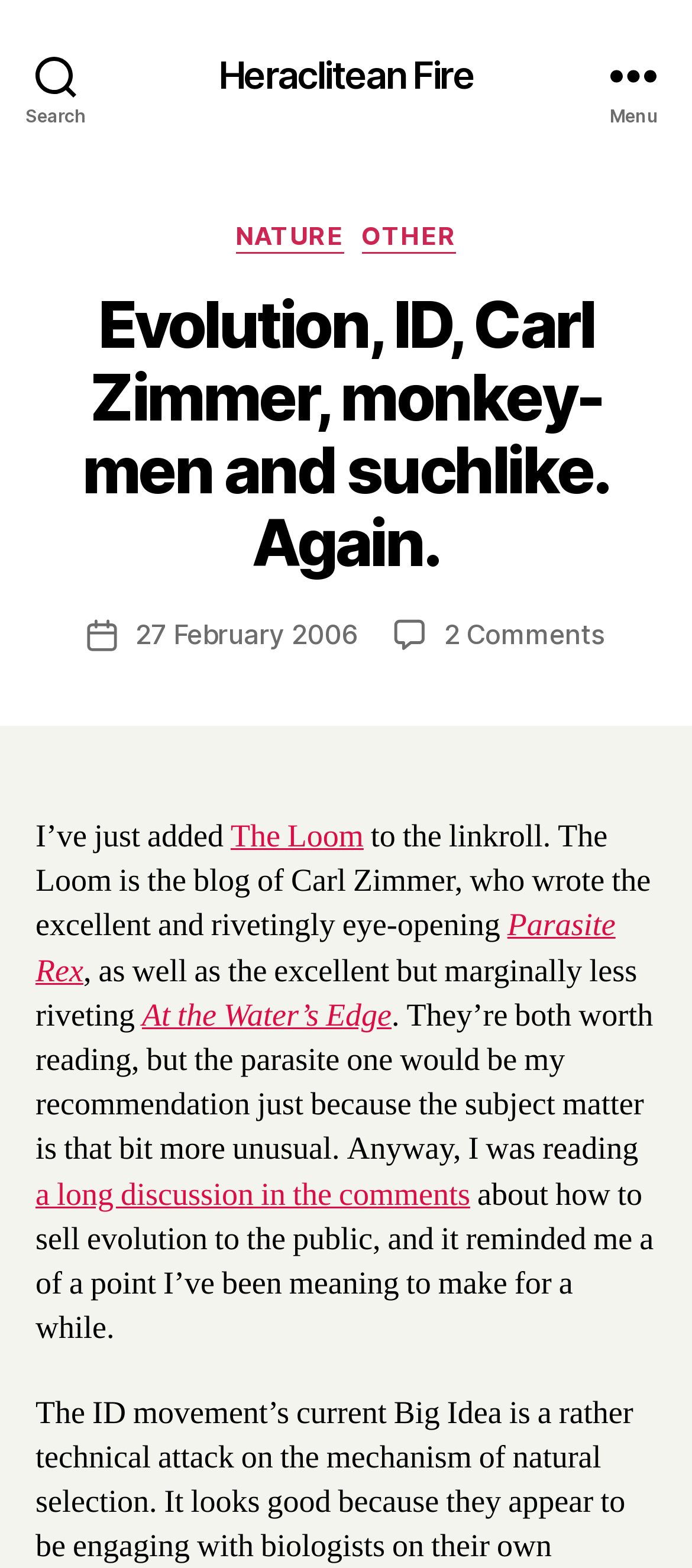Respond to the question below with a single word or phrase:
How many comments are there on the post?

2